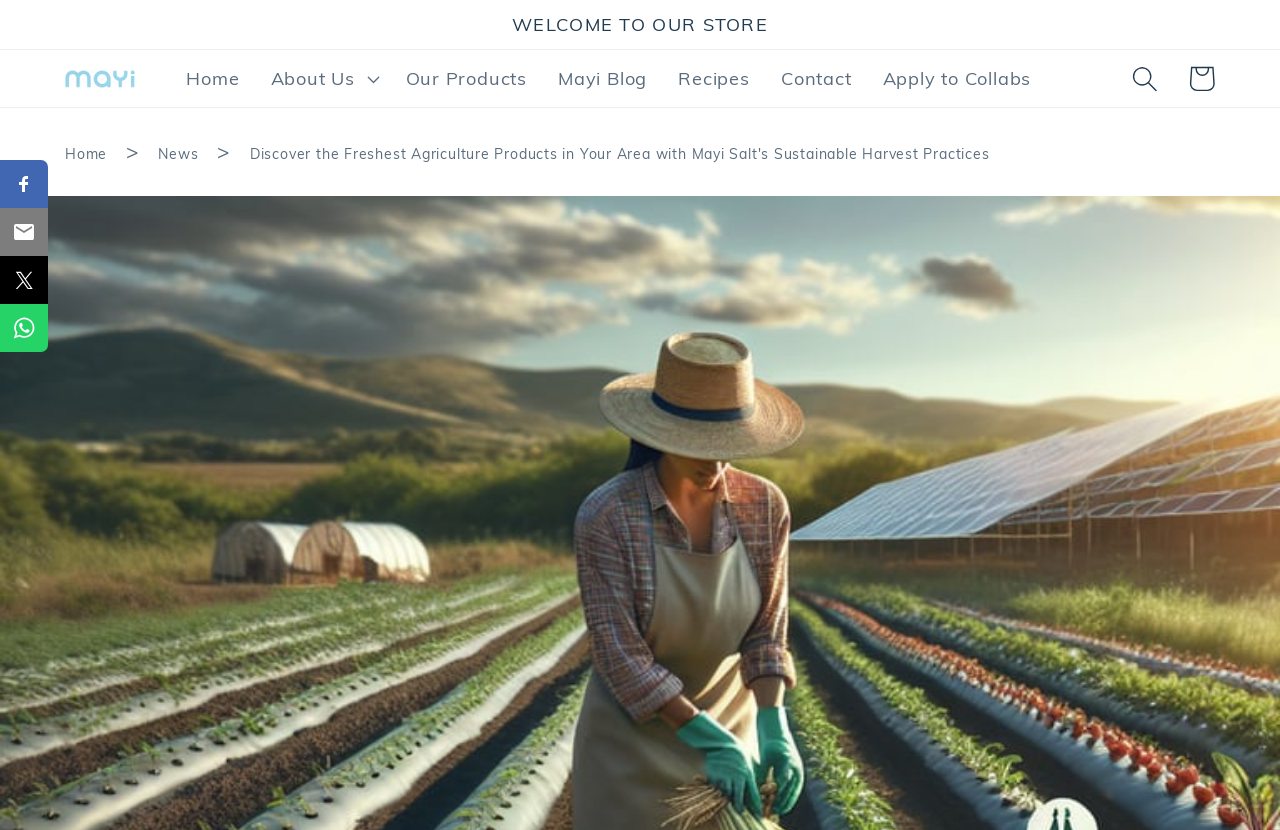Provide the bounding box coordinates of the area you need to click to execute the following instruction: "Click on the 'About Us' button".

[0.199, 0.063, 0.305, 0.127]